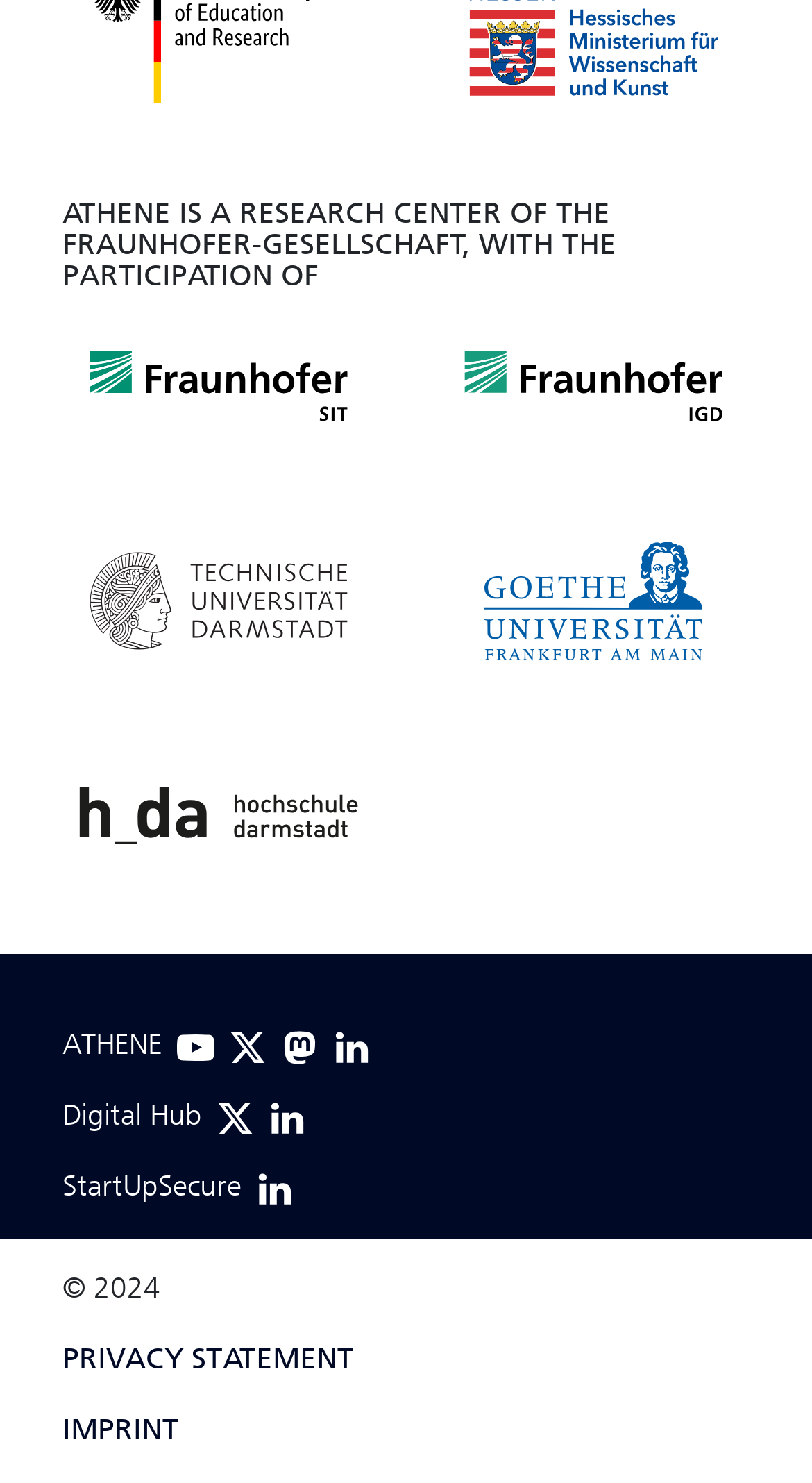How many social media links are there?
Using the information from the image, provide a comprehensive answer to the question.

I counted the number of social media links on the webpage, including YouTube, Twitter, Mastodon, and LinkedIn, which appear twice. There are a total of 5 social media links.